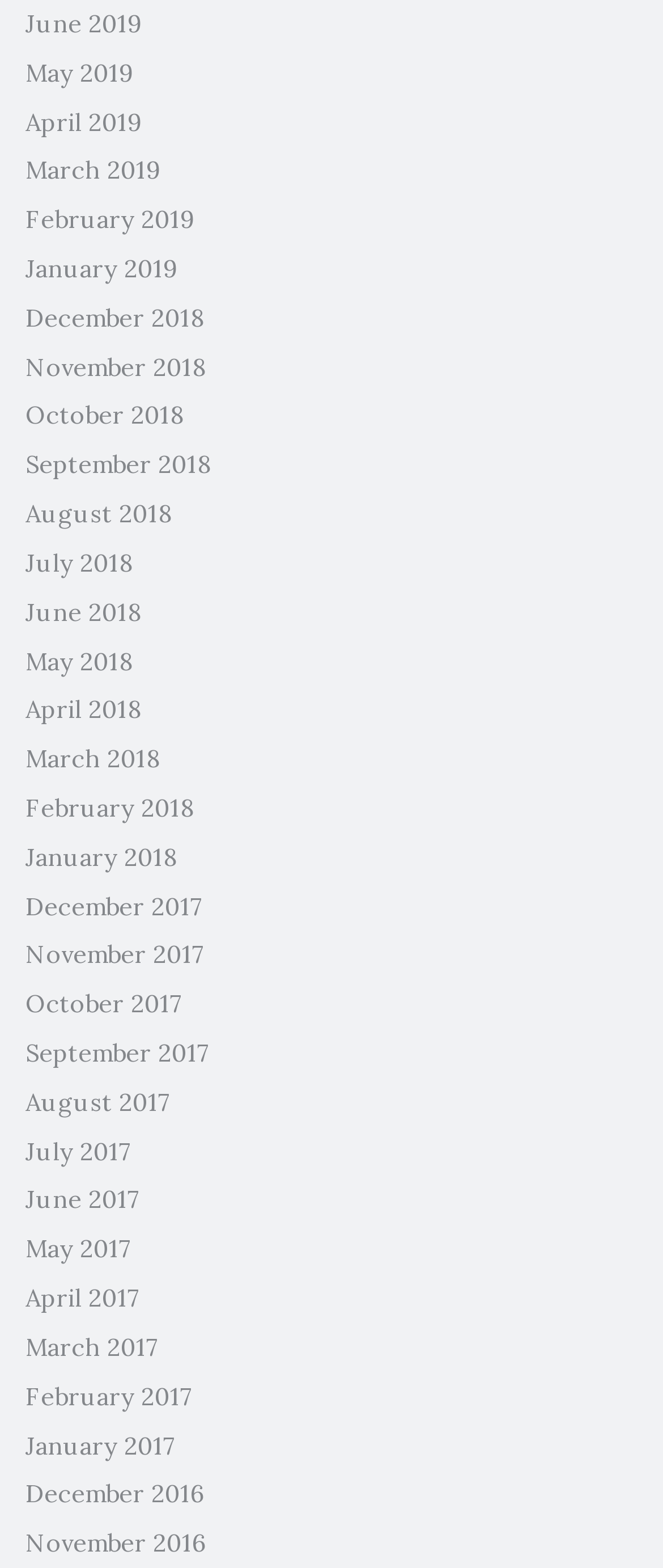Specify the bounding box coordinates of the area that needs to be clicked to achieve the following instruction: "view May 2018".

[0.038, 0.412, 0.2, 0.431]